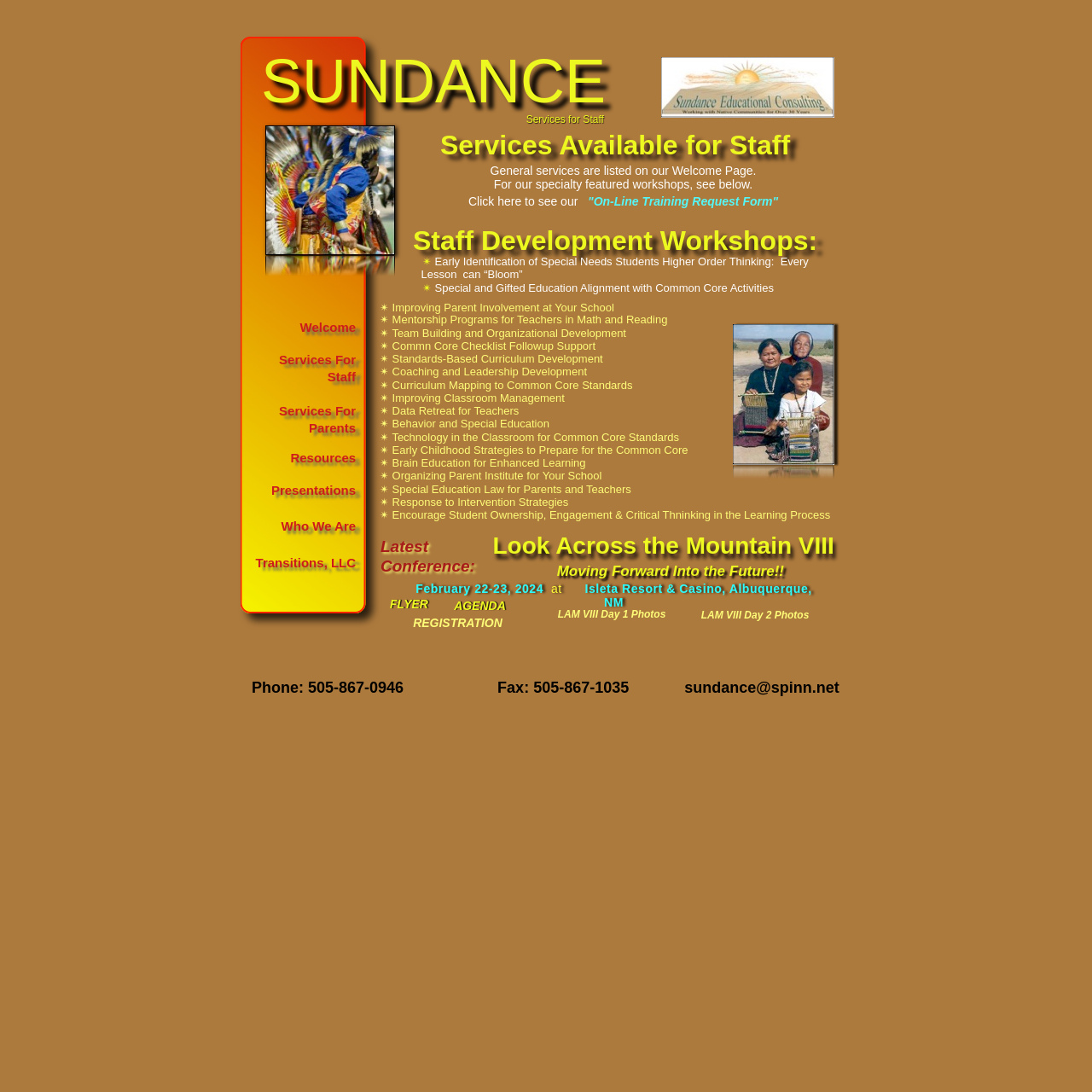What is the name of the organization?
From the details in the image, provide a complete and detailed answer to the question.

The name of the organization is 'SUNDANCE' which is mentioned at the top of the webpage in a prominent font size.